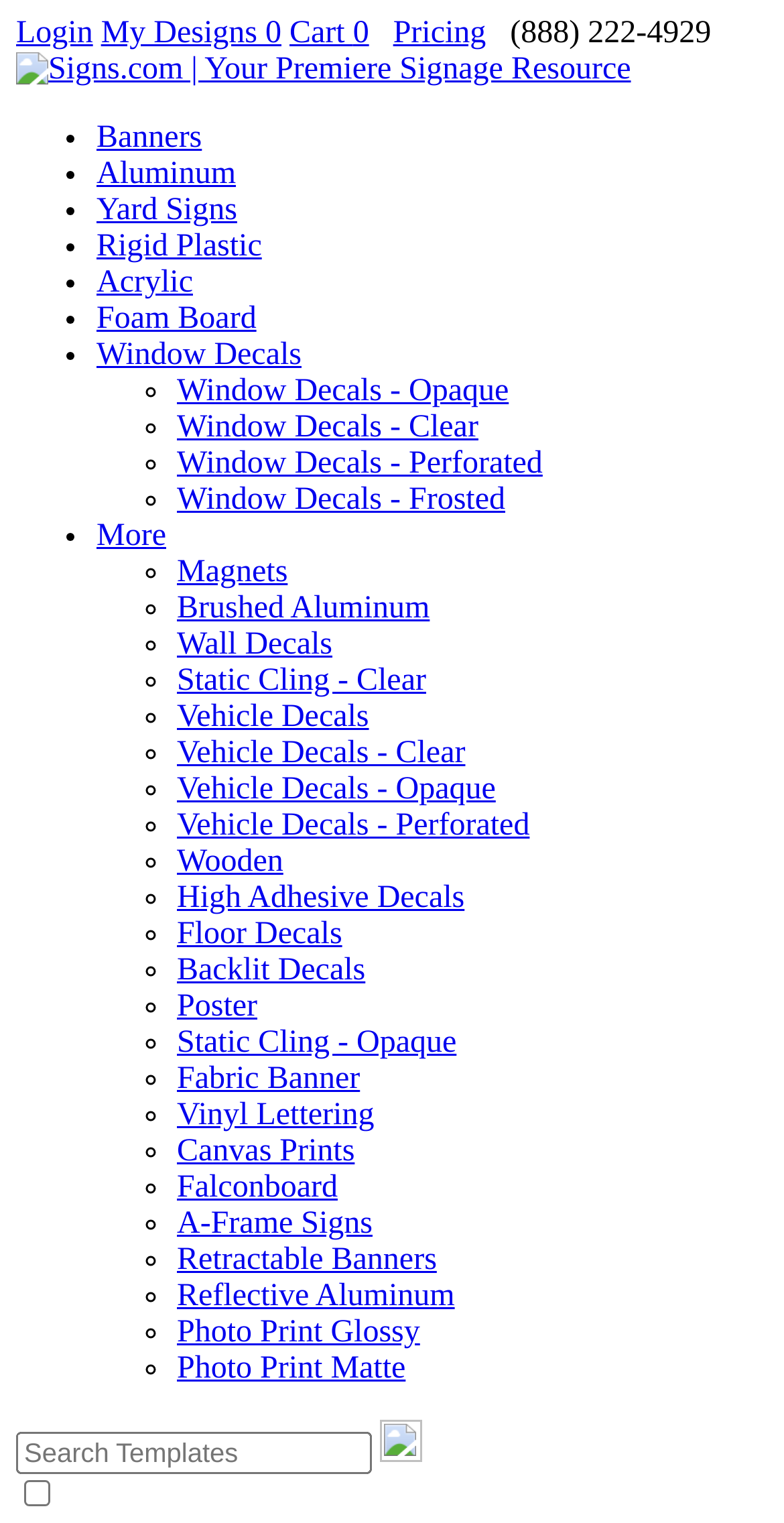Provide a brief response using a word or short phrase to this question:
Is the search box required?

No